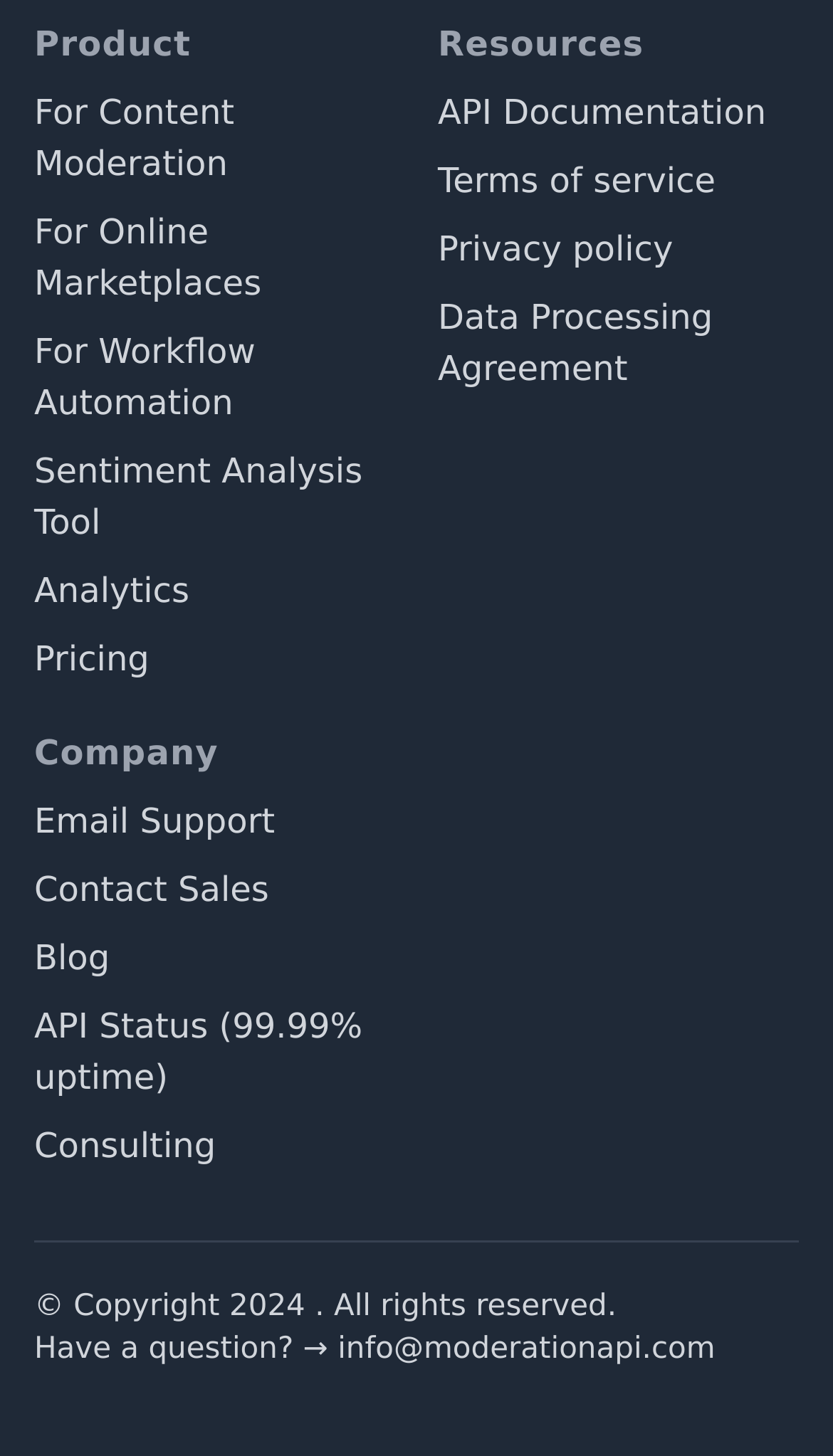What is the company's support email?
Using the image, answer in one word or phrase.

info@moderationapi.com